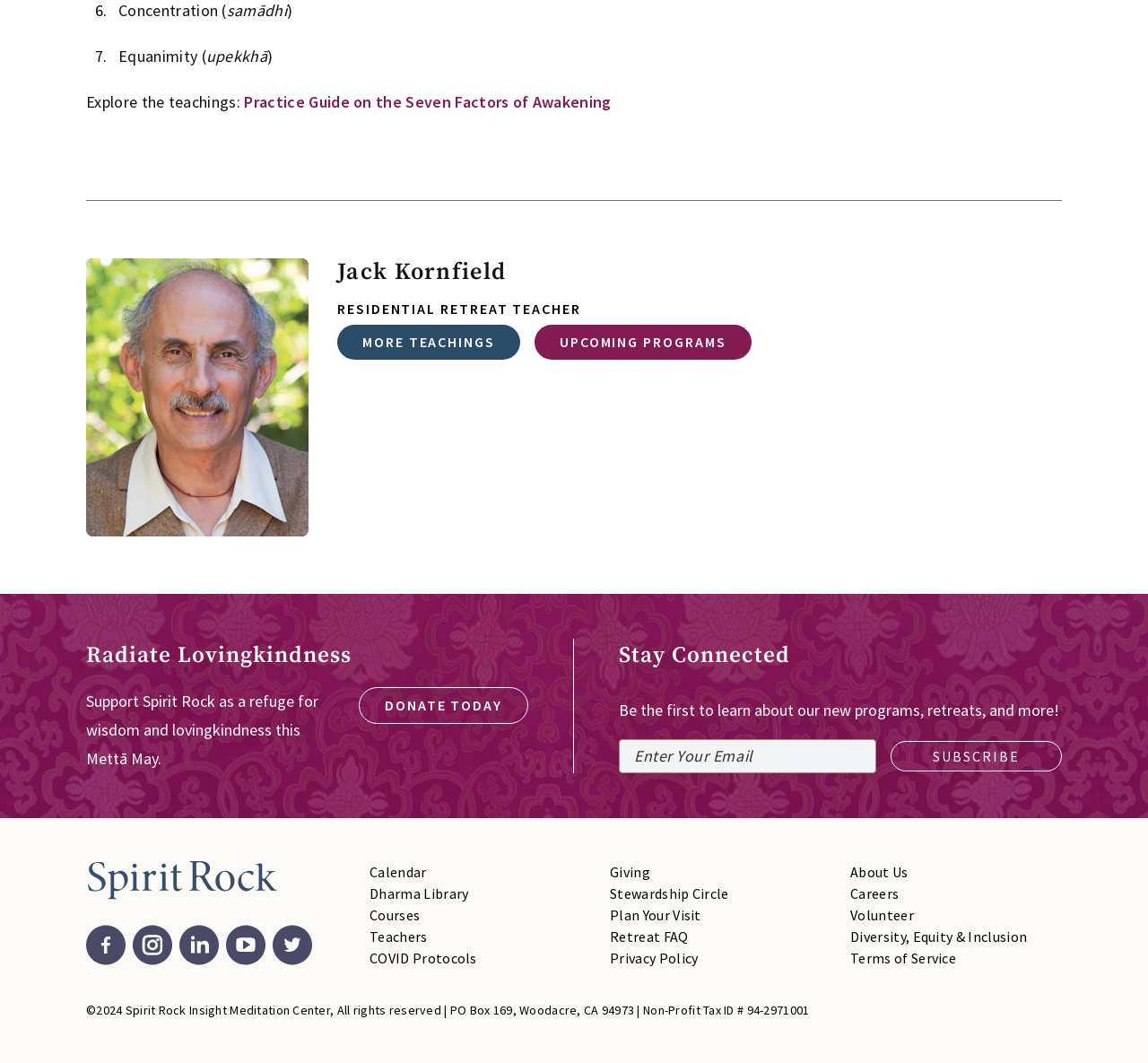What can be found in the Dharma Library?
Answer the question with a single word or phrase, referring to the image.

Unknown